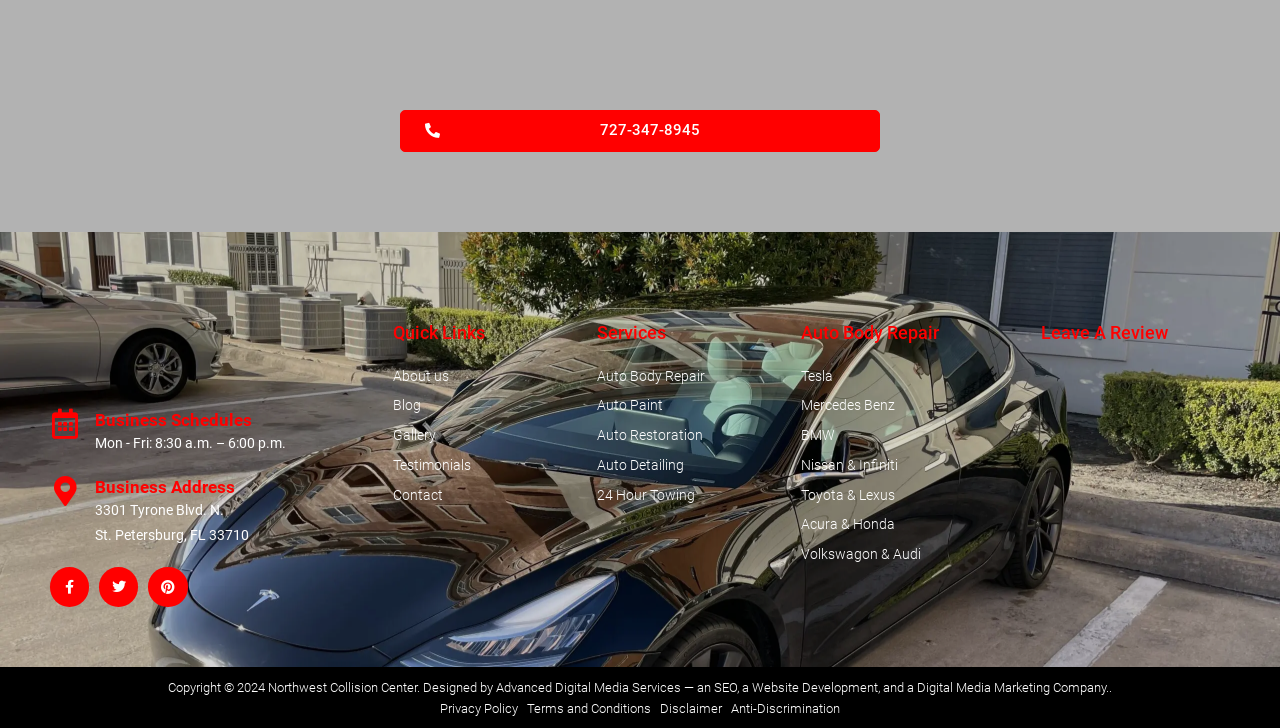Kindly provide the bounding box coordinates of the section you need to click on to fulfill the given instruction: "Get directions to the business address".

[0.074, 0.689, 0.195, 0.745]